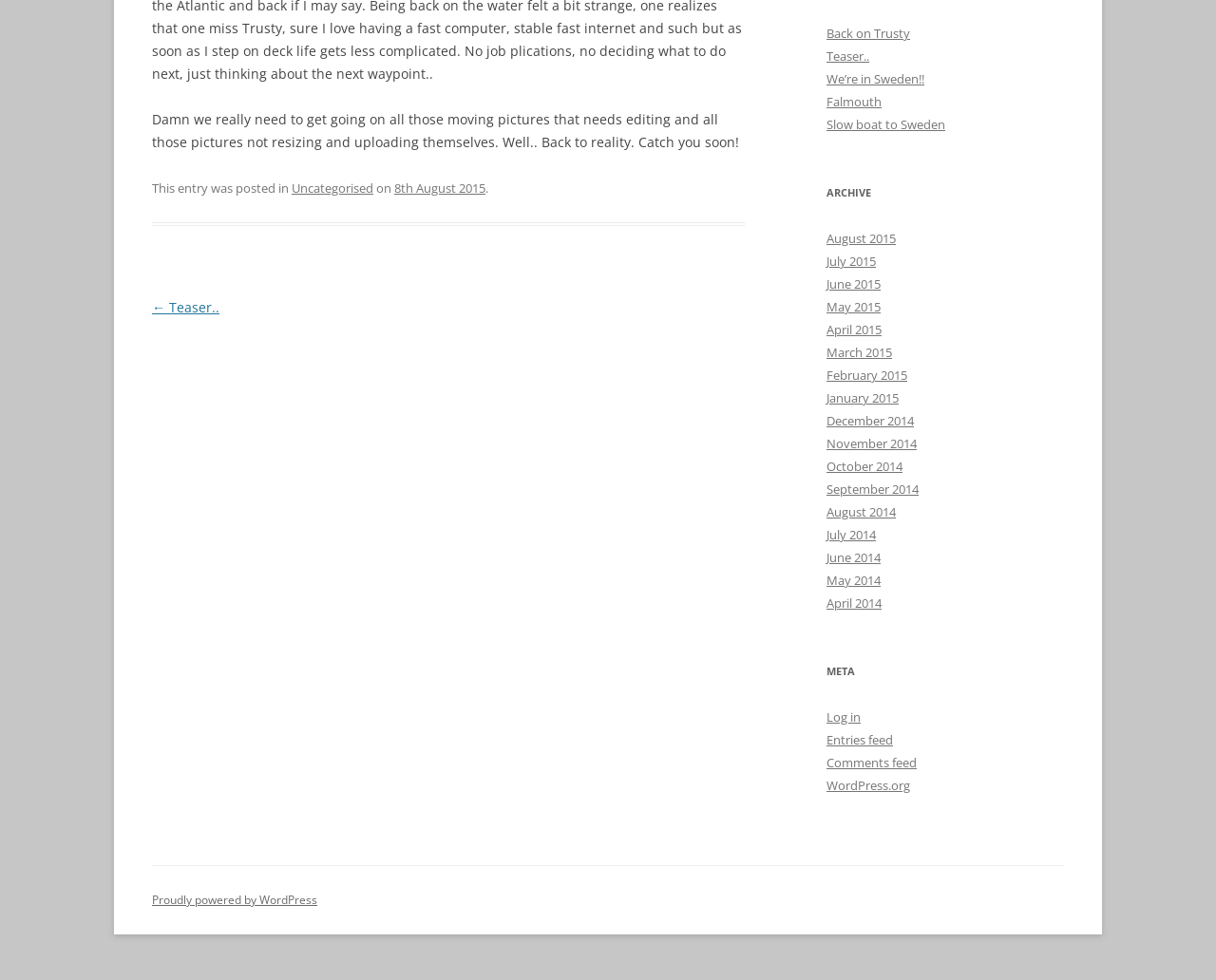Show the bounding box coordinates for the HTML element as described: "Proudly powered by WordPress".

[0.125, 0.91, 0.261, 0.927]